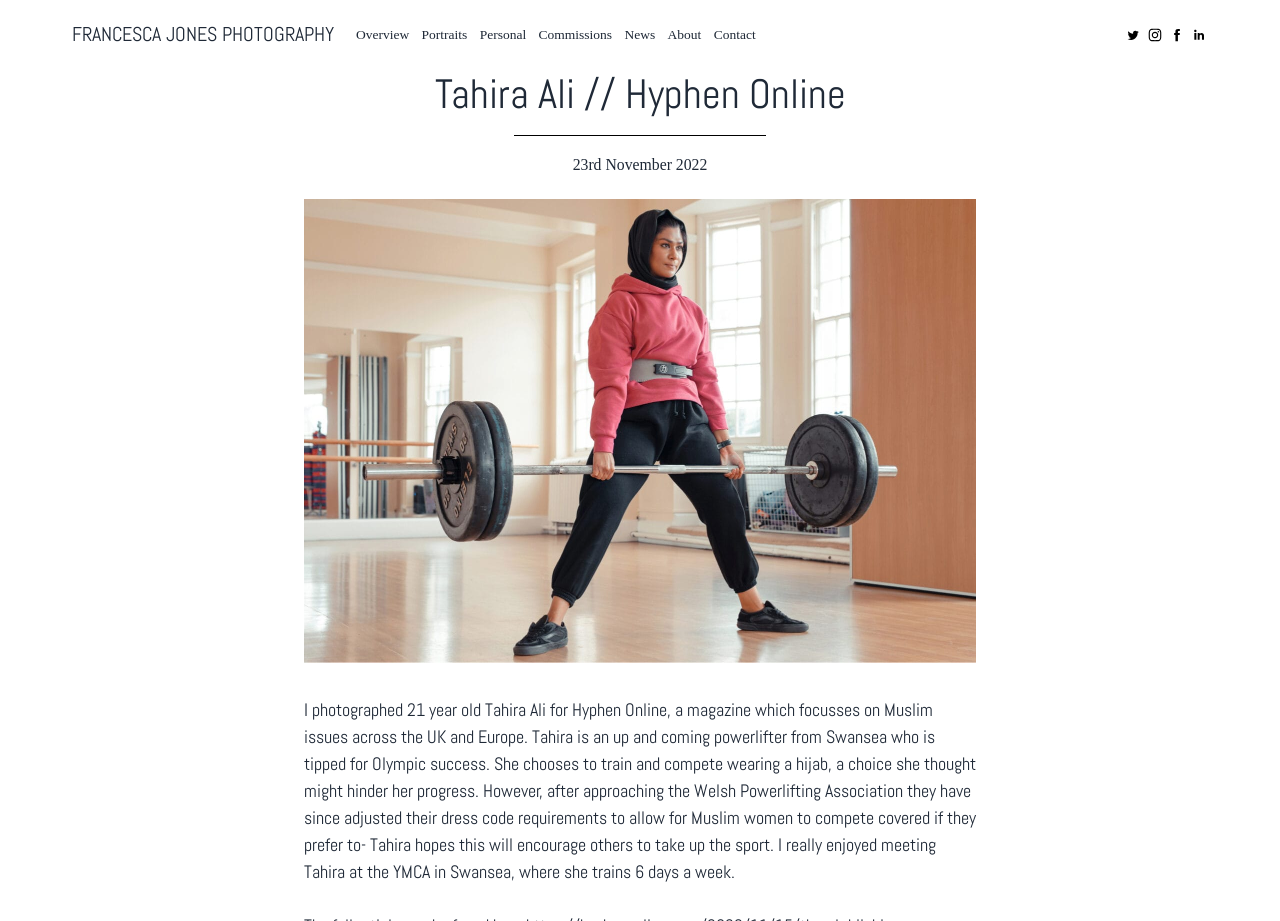Respond to the question with just a single word or phrase: 
Where does Tahira Ali train?

YMCA in Swansea